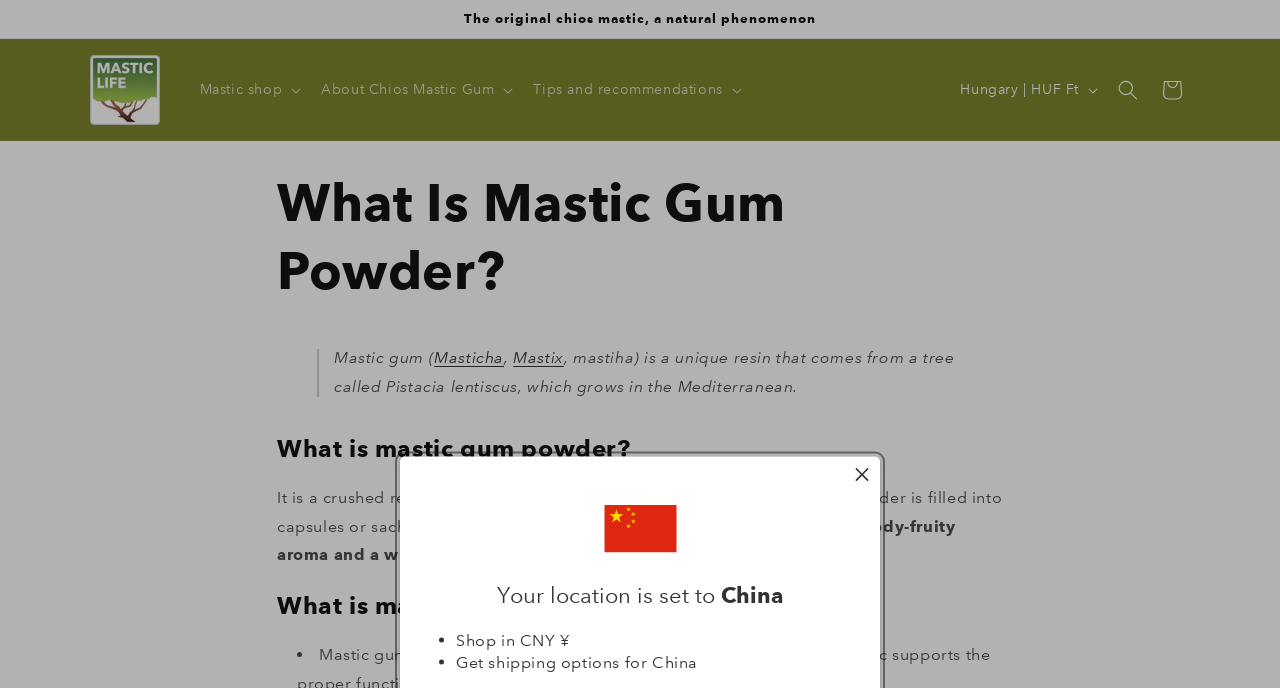What is the color of mastic gum powder?
Can you provide an in-depth and detailed response to the question?

The webpage states that mastic gum powder has a strong woody-fruity aroma and a white-yellow color. This information is provided in the section 'What is mastic gum powder?'.